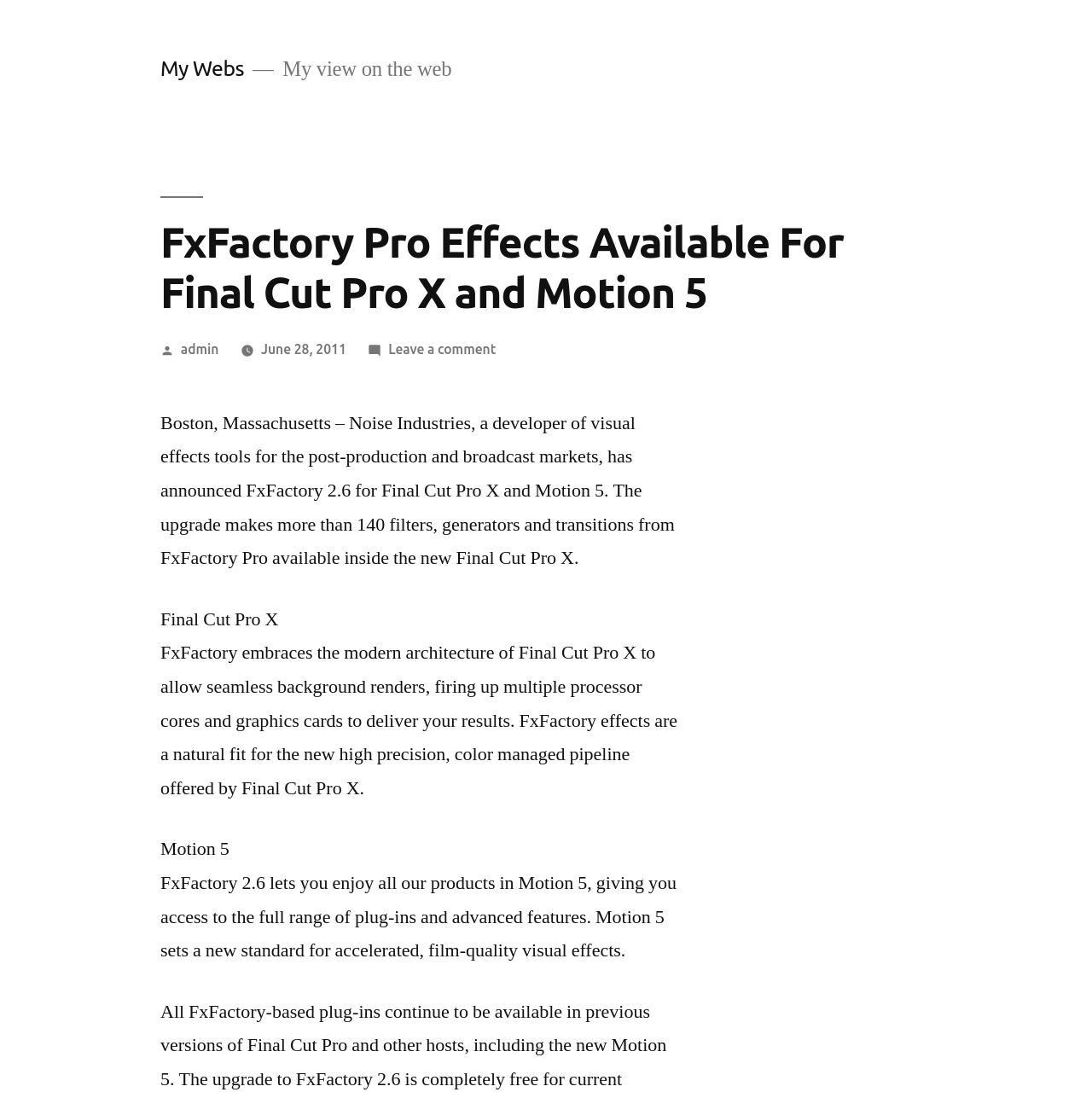Answer briefly with one word or phrase:
How many filters are available in FxFactory Pro?

More than 140